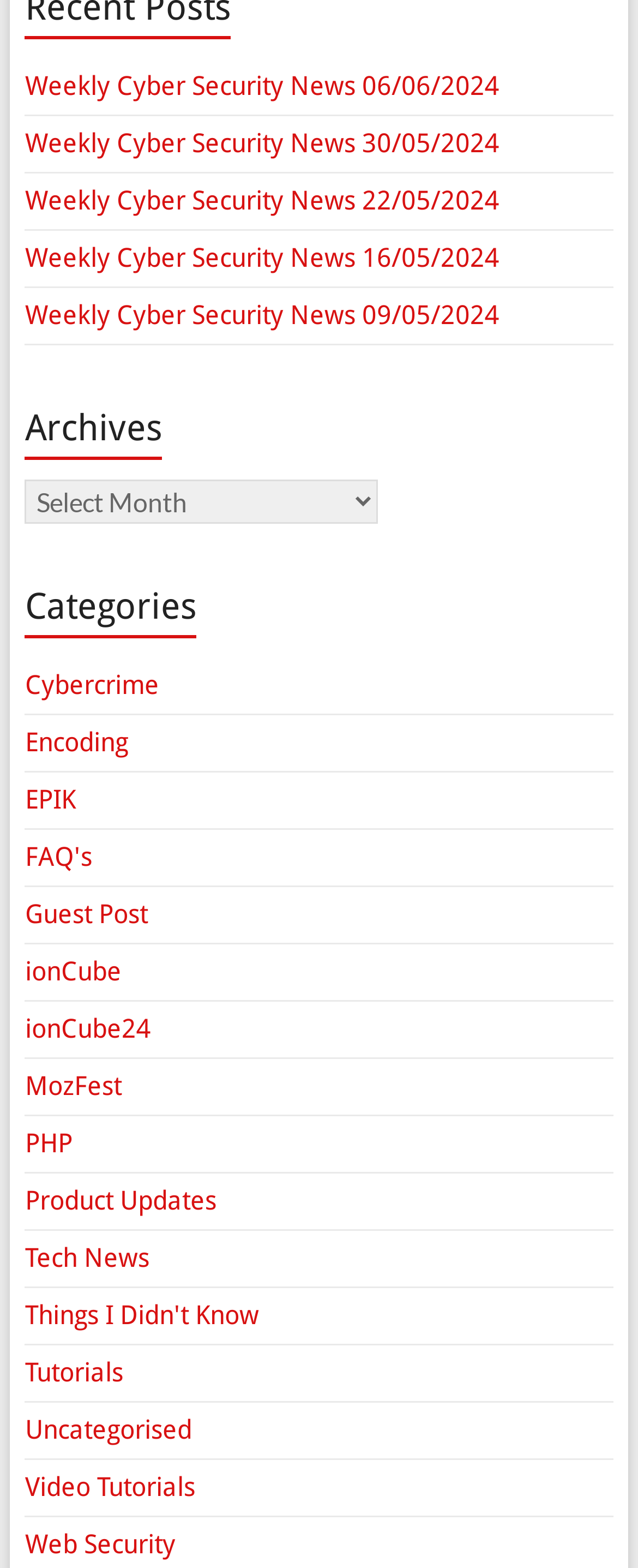Please provide the bounding box coordinates for the element that needs to be clicked to perform the instruction: "Select Archives". The coordinates must consist of four float numbers between 0 and 1, formatted as [left, top, right, bottom].

[0.039, 0.306, 0.592, 0.334]